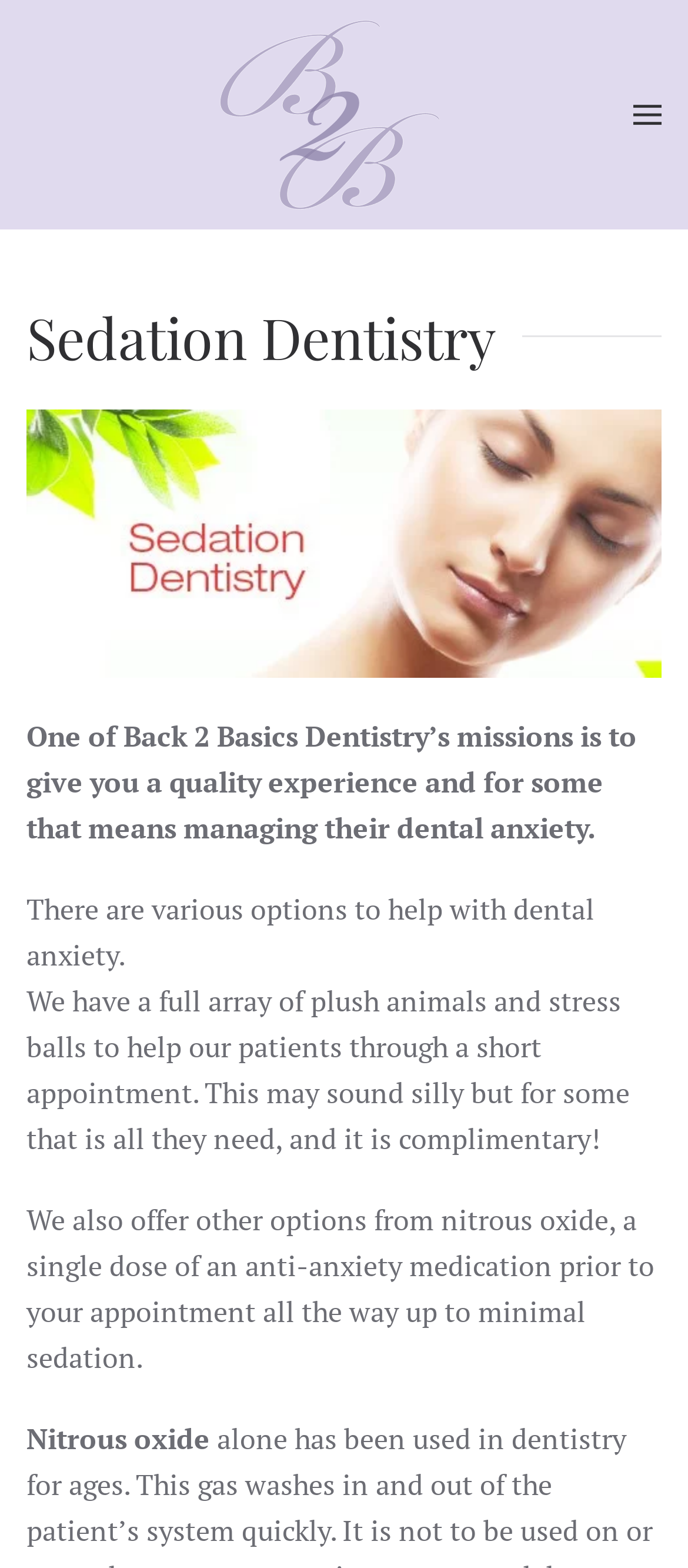Extract the main heading from the webpage content.

BACK 2 BASICS DENTISTRY